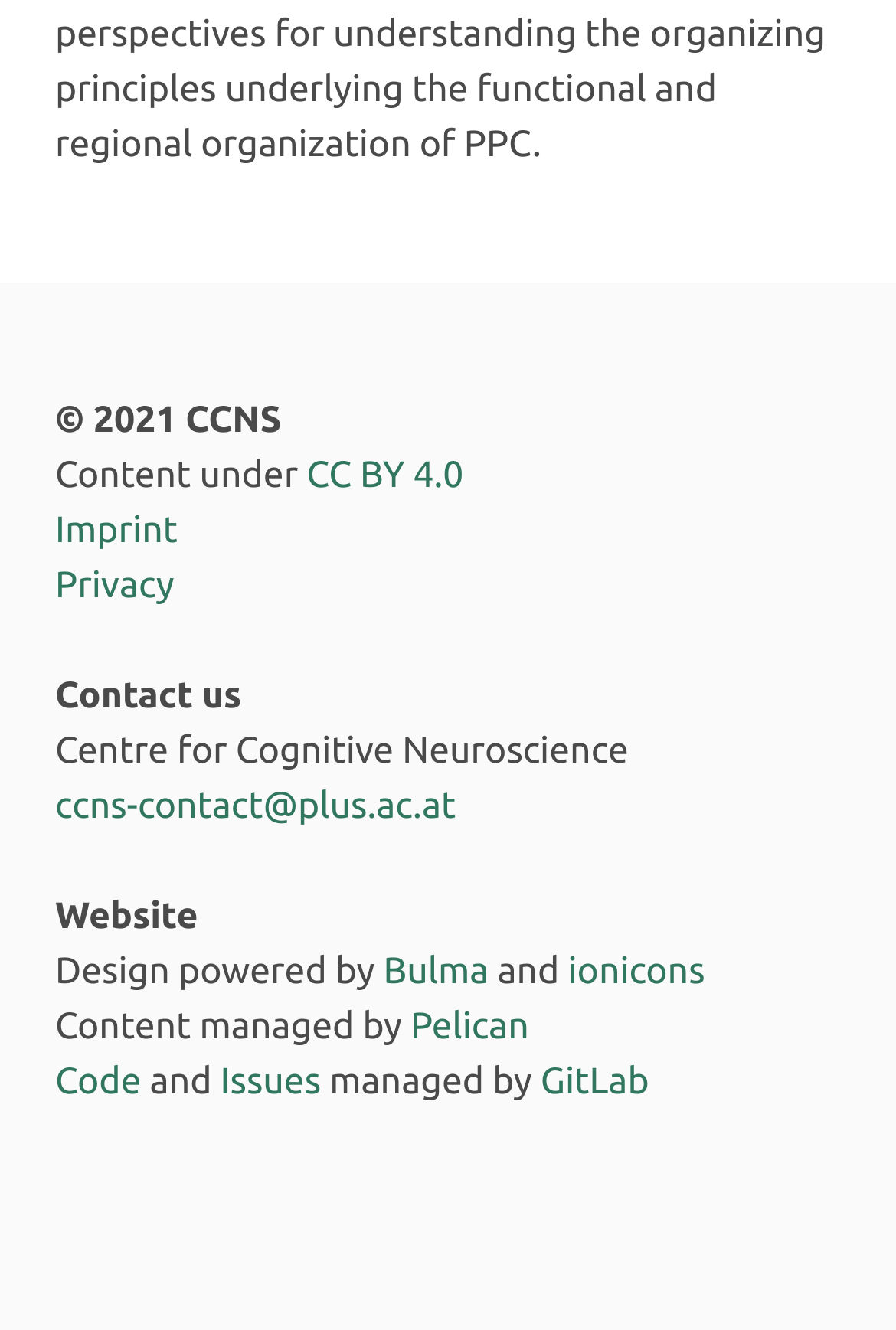What is the content management system?
Examine the webpage screenshot and provide an in-depth answer to the question.

The content management system can be found at the bottom of the webpage, where it says 'Content managed by Pelican'. This indicates that the webpage uses the Pelican system to manage and organize its content.